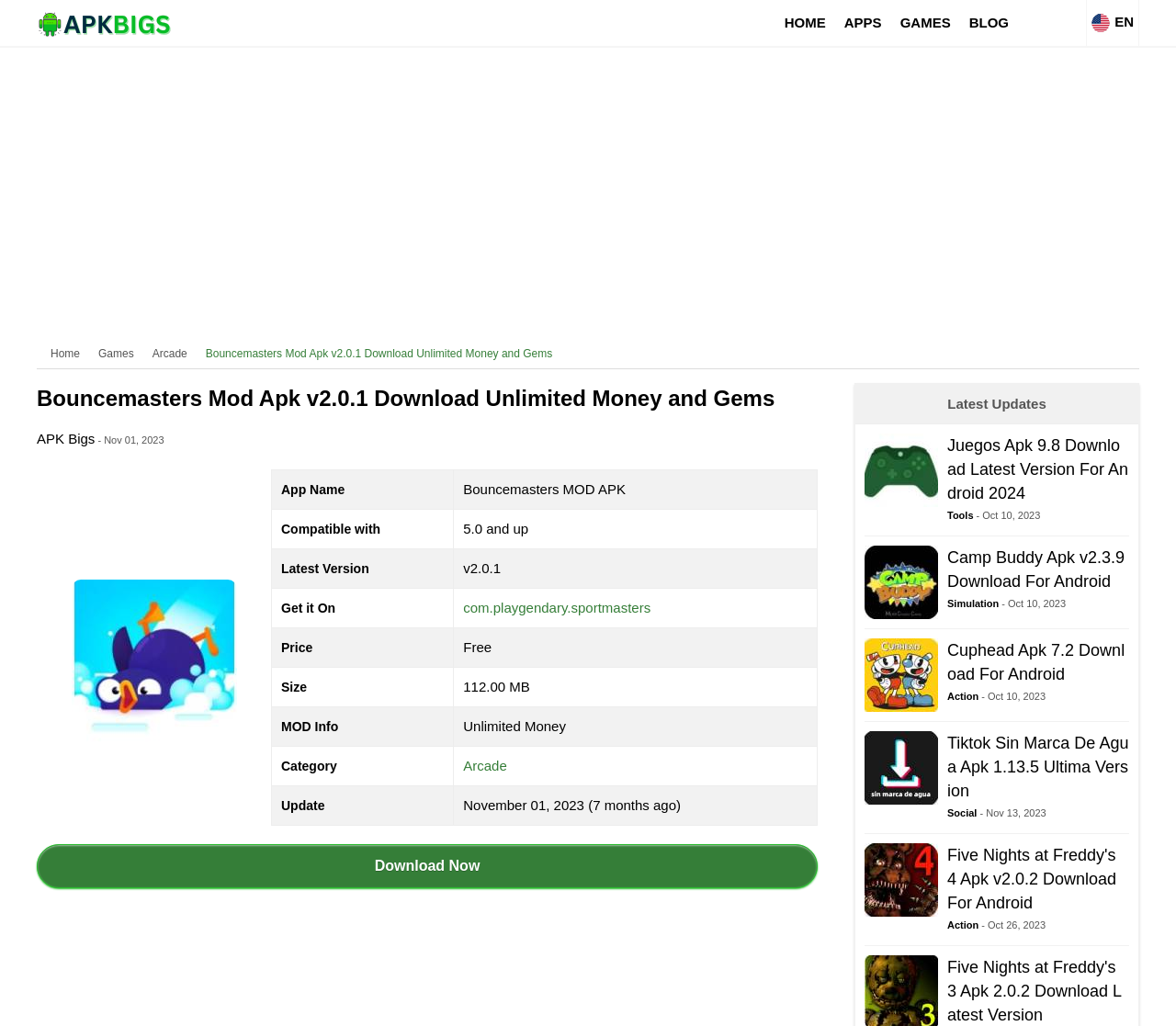Elaborate on the different components and information displayed on the webpage.

This webpage is about downloading the Bouncemasters Mod Apk v2.0.1, which offers unlimited money and gems. At the top left corner, there is a link to "APKBIGS.COM" with an accompanying image. Next to it, there are four links to navigate to different sections of the website: "HOME", "APPS", "GAMES", and "BLOG". On the top right corner, there is an image of the English language flag and a dropdown menu with the label "EN".

Below the navigation links, there is a search bar with a placeholder text "Search...". Underneath, there is a large advertisement iframe. On the left side, there are links to "Home", "Games", "Arcade", and the main topic "Bouncemasters Mod Apk v2.0.1 Download Unlimited Money and Gems". 

The main content starts with a heading that repeats the title of the webpage. Below it, there is a link to "APK Bigs" and a text indicating the upload date "Nov 01, 2023". Next to it, there is a large image of the Bouncemasters Mod Apk.

The main content is organized in a table with several rows, each containing information about the app, such as its name, compatible Android version, latest version, and size. There are also links to download the app and to get more information about it.

Below the table, there is a call-to-action button "Download Now". Following it, there is a section titled "Latest Updates" with four links to other apk downloads, each accompanied by an image and a brief description.